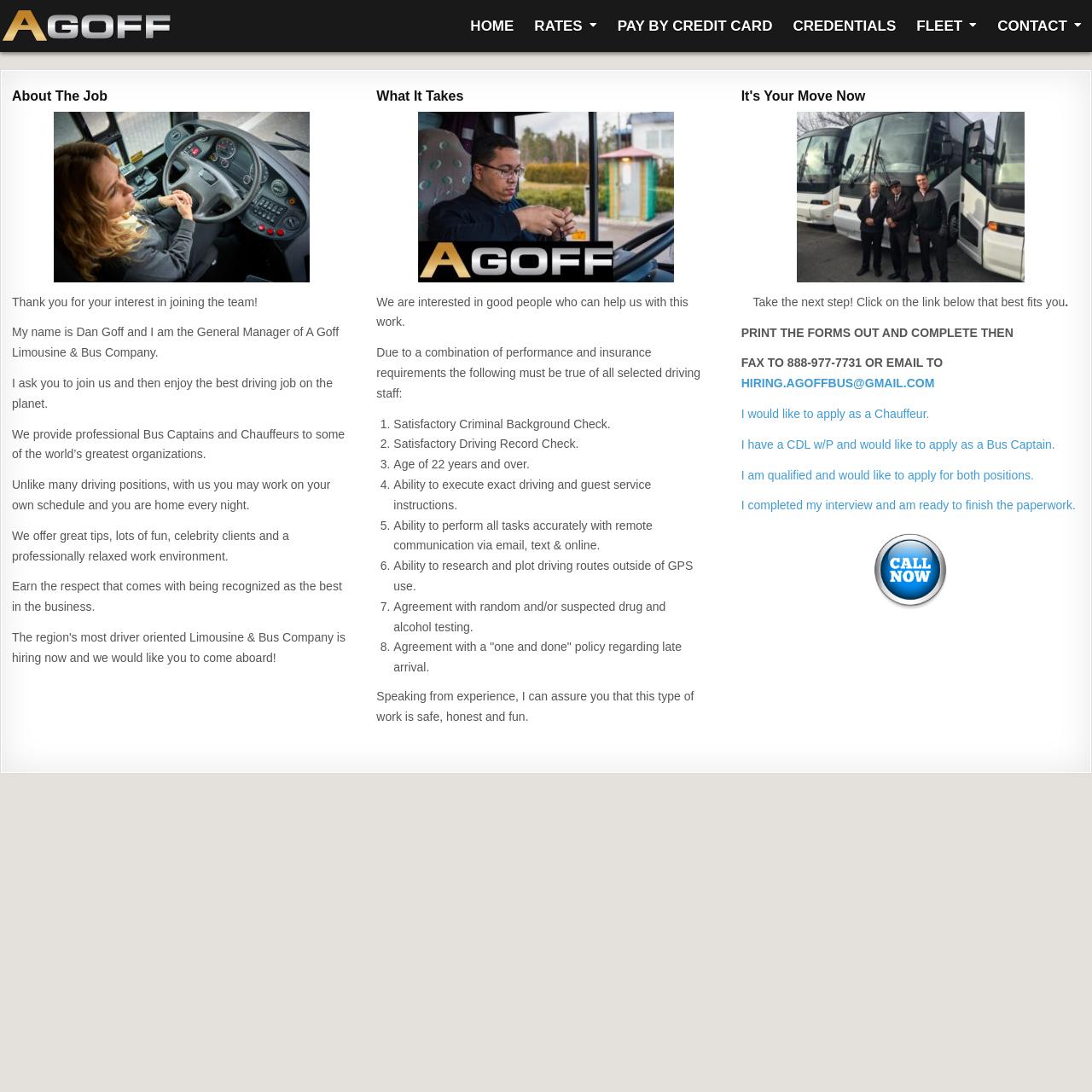Could you locate the bounding box coordinates for the section that should be clicked to accomplish this task: "Click on the 'CONTACT' link".

[0.904, 0.008, 1.0, 0.04]